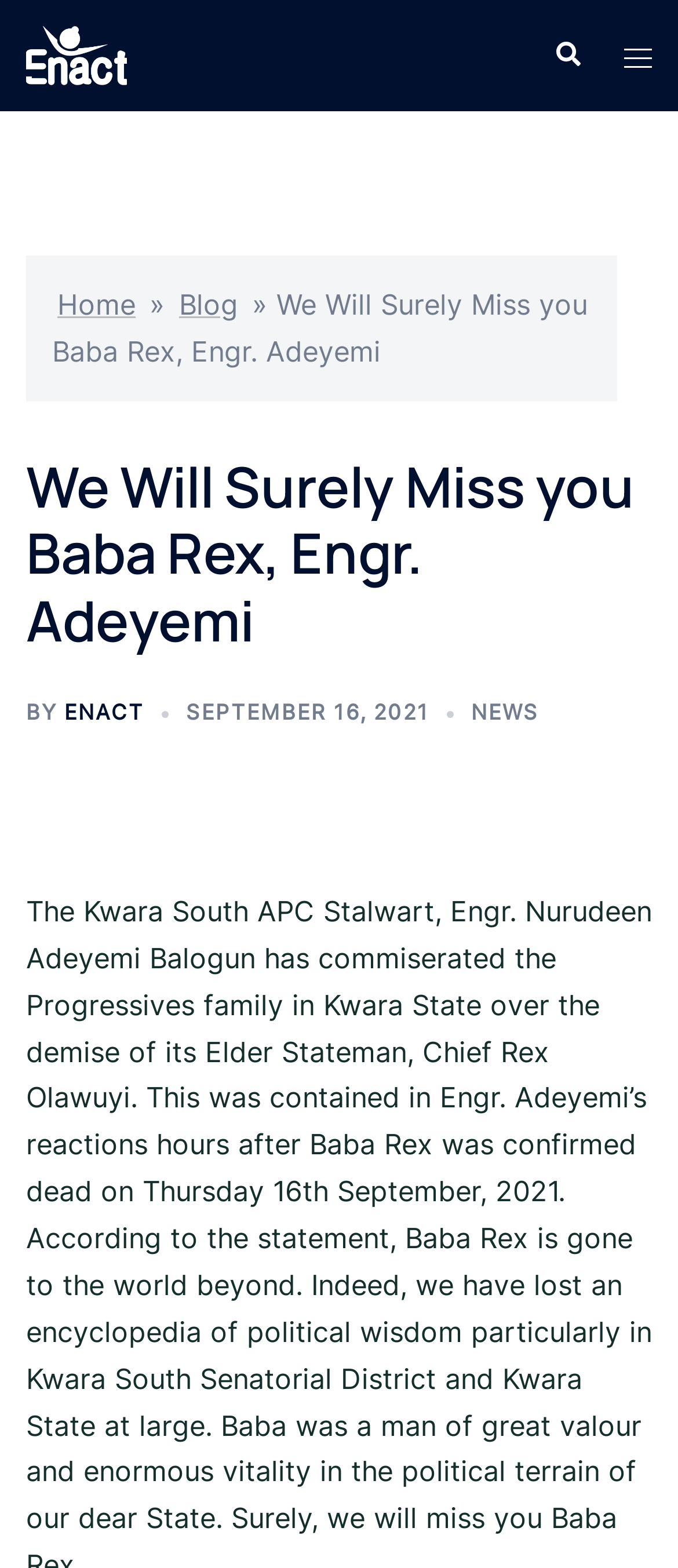What is the date of the news article?
Using the information from the image, answer the question thoroughly.

I found this answer by examining the webpage's content, which includes a link with the text 'SEPTEMBER 16, 2021'. This link is likely to be the date of the news article being referred to.